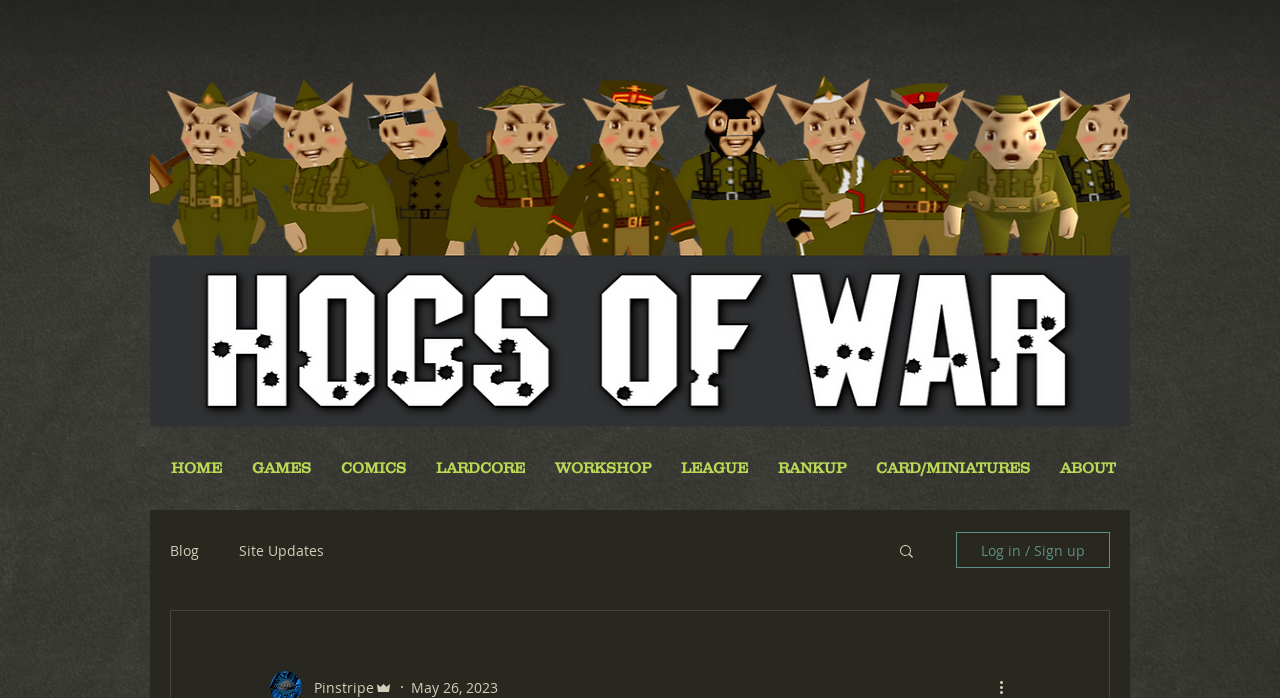Identify the bounding box coordinates for the region to click in order to carry out this instruction: "Read the blog". Provide the coordinates using four float numbers between 0 and 1, formatted as [left, top, right, bottom].

[0.133, 0.774, 0.155, 0.802]